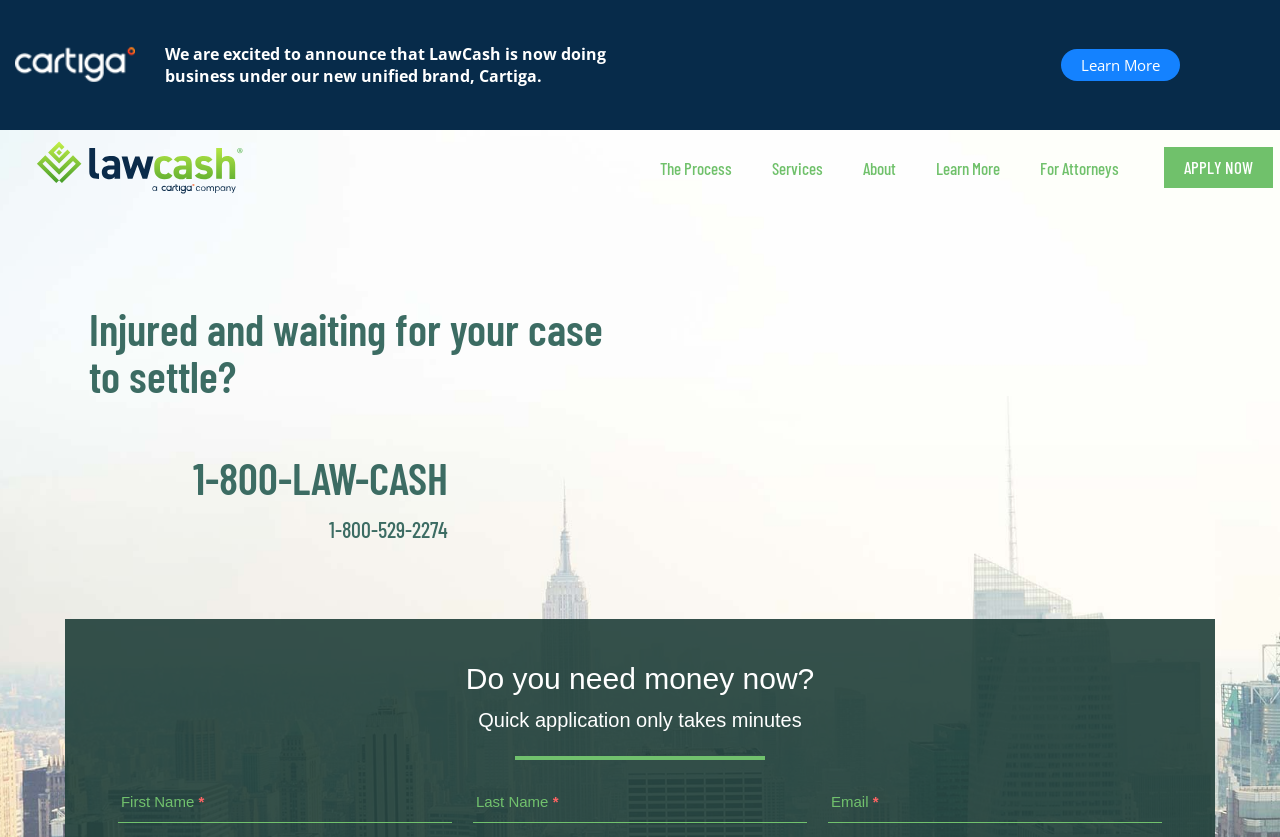Offer an in-depth caption of the entire webpage.

This webpage is about pre-settlement funding and litigation financing, specifically for LawCash, which is now operating under the brand Cartiga. 

At the top of the page, there is a prominent announcement about the brand change, with a "Learn More" button on the right side. Below this announcement, there is a logo of LawCash on the left, and a navigation menu with links to "The Process", "Services", "About", "Learn More", and "For Attorneys" on the right.

On the right side of the page, there is a call-to-action button "APPLY NOW". The main content of the page starts with a heading that asks if the user is injured and waiting for their case to settle. Below this, there is a phone number "1-800-LAW-CASH" and an alternative phone number "1-800-529-2274". 

Further down, there is a section that asks "Do you need money now?" and provides a brief description of the quick application process. Below this, there is a form with input fields for "First Name", "Last Name", and "Email", all of which are required.